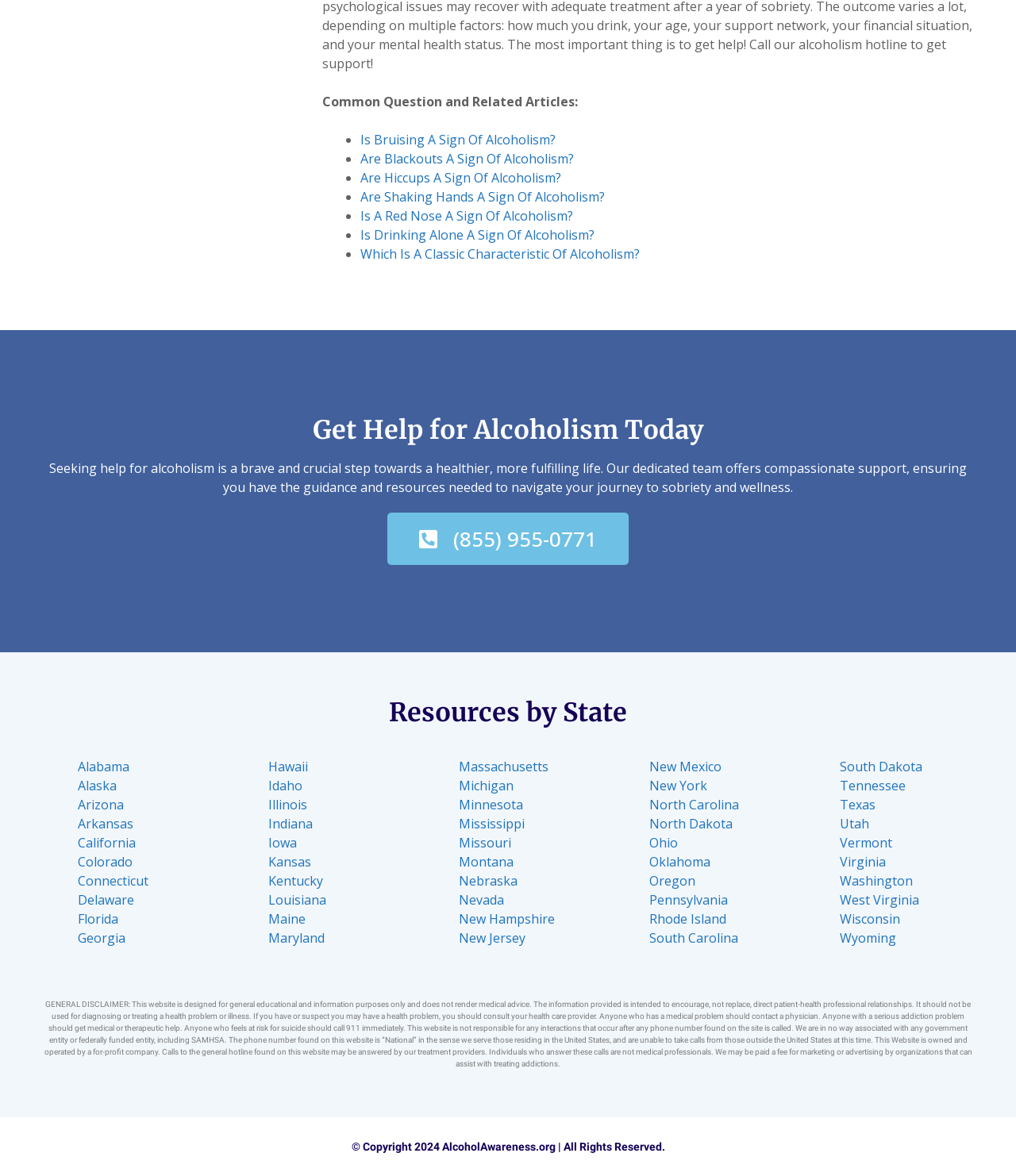Find the bounding box coordinates of the clickable area that will achieve the following instruction: "Get help for alcoholism in Alabama".

[0.077, 0.644, 0.127, 0.659]